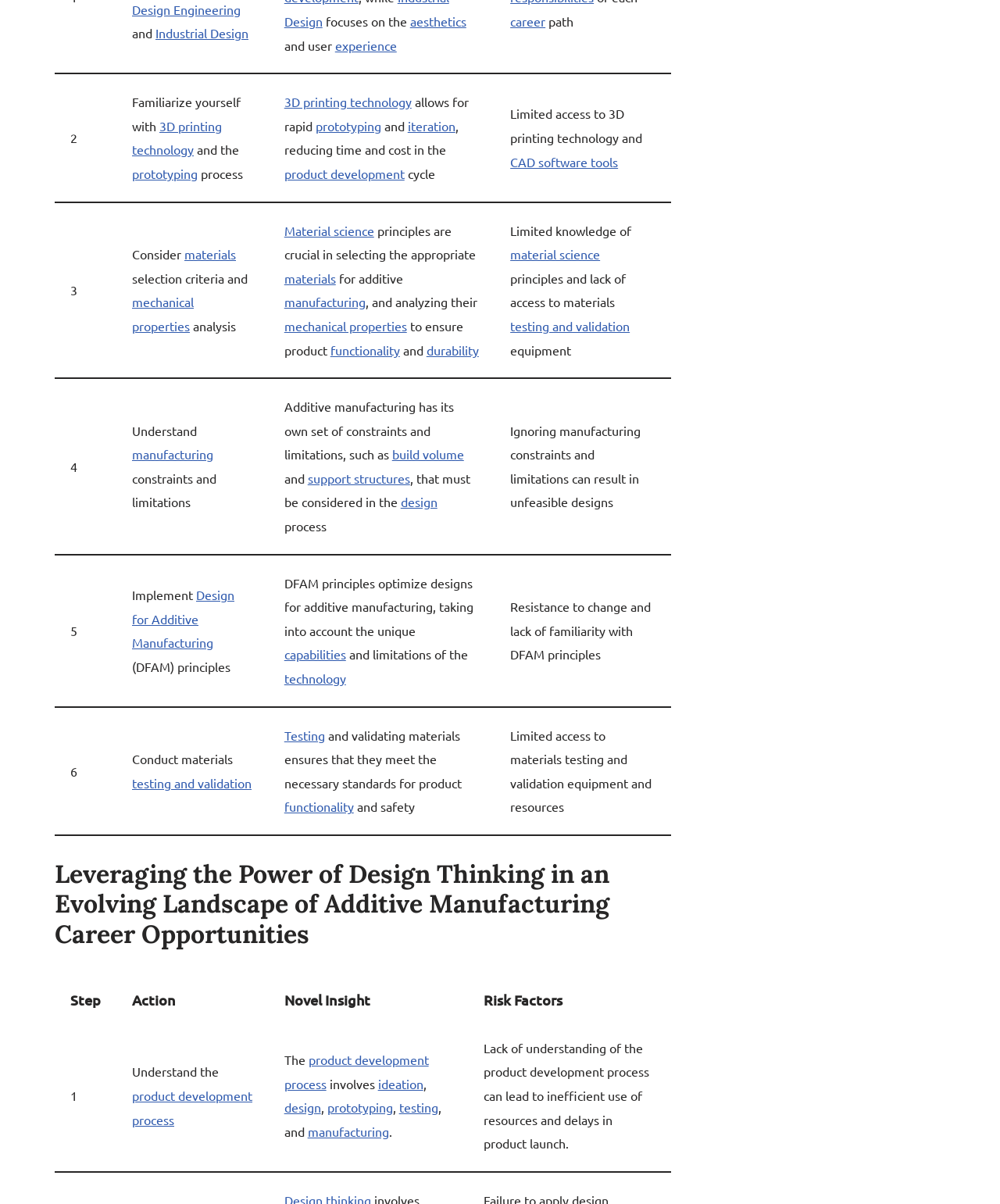Using the information from the screenshot, answer the following question thoroughly:
What is the focus of design engineering?

Based on the webpage, design engineering focuses on aesthetics and user experience, as mentioned in the text 'focuses on the aesthetics and user experience'.